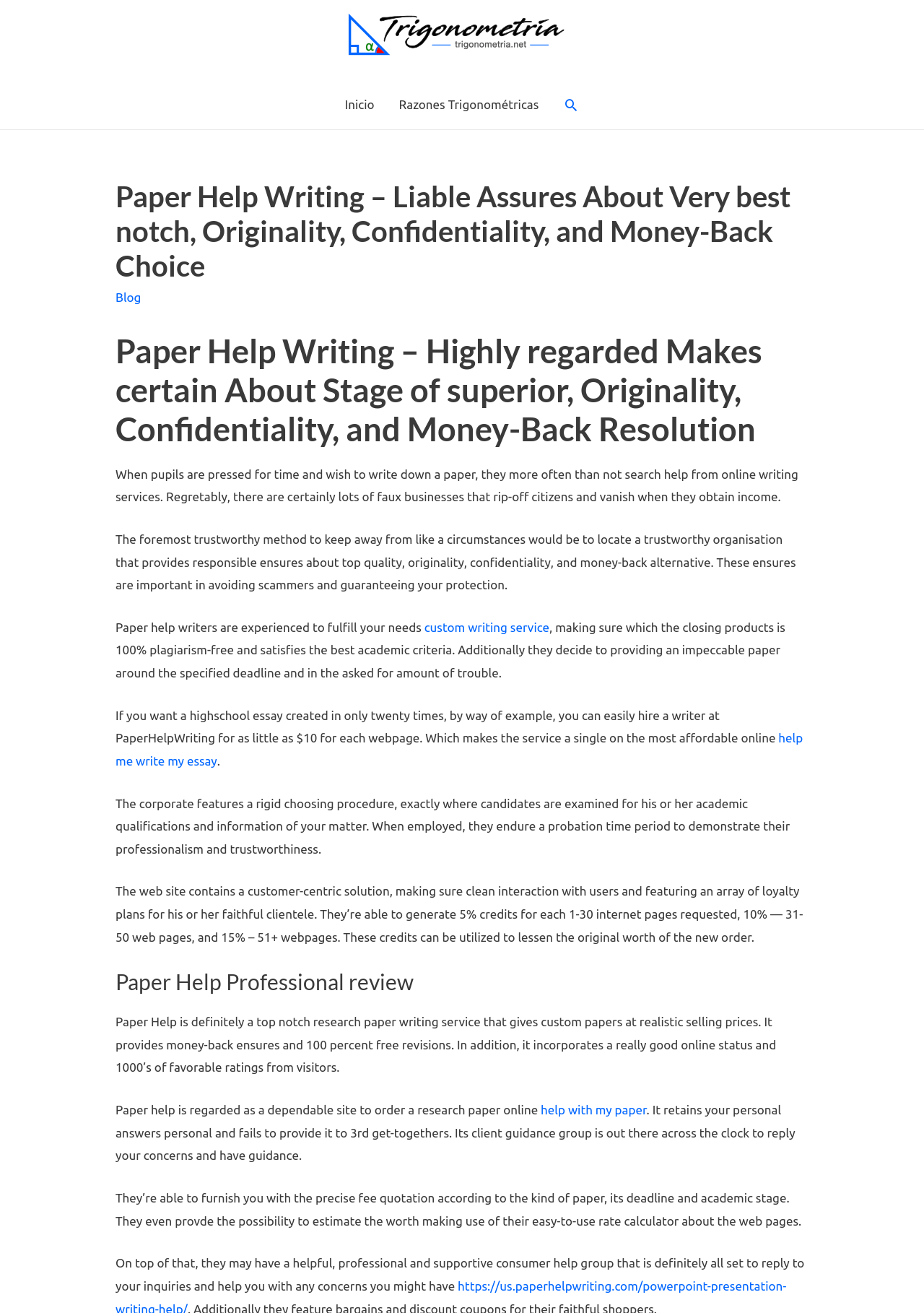What is the purpose of the rate calculator?
Please respond to the question with a detailed and informative answer.

The webpage states that Paper Help Writing provides a rate calculator on their website, which allows customers to estimate the exact fee quote based on the type of paper, its deadline, and academic level. This tool helps customers to plan their budget and make informed decisions.